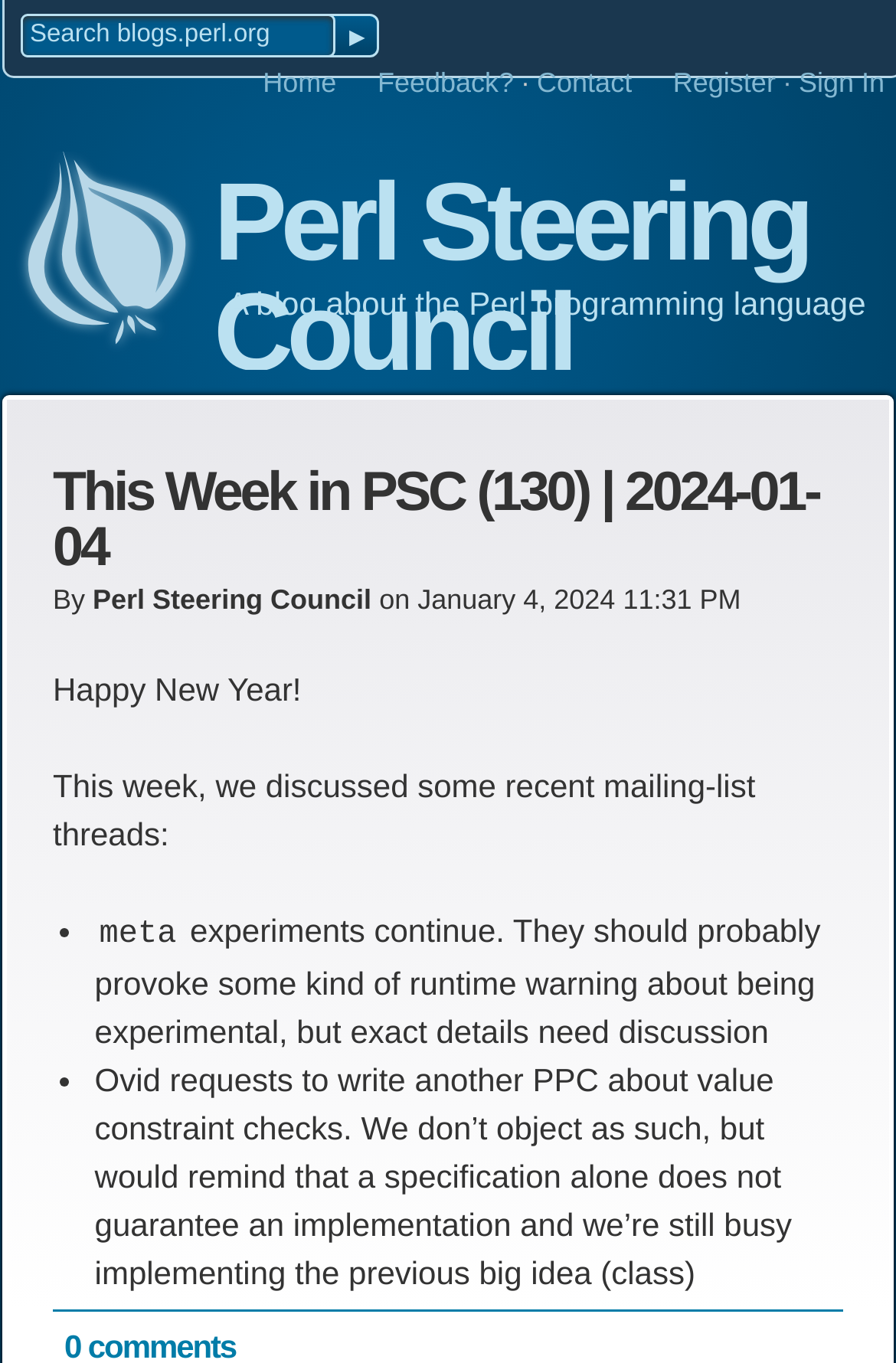Please use the details from the image to answer the following question comprehensively:
What is the symbol used for list markers?

I found the answer by looking at the list marker elements which have the symbol '•'.